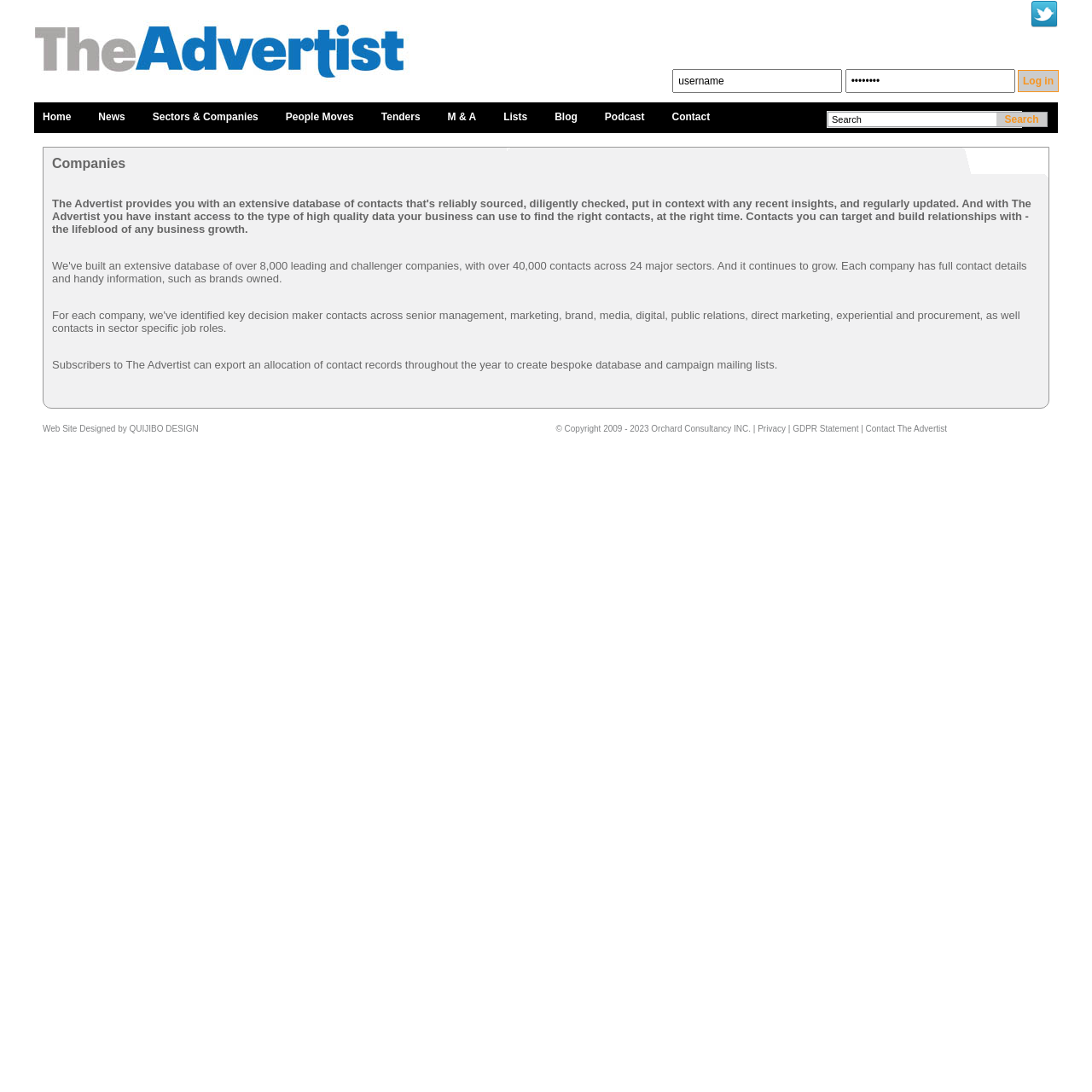Determine the bounding box coordinates of the section to be clicked to follow the instruction: "Search for something". The coordinates should be given as four float numbers between 0 and 1, formatted as [left, top, right, bottom].

[0.912, 0.102, 0.959, 0.116]